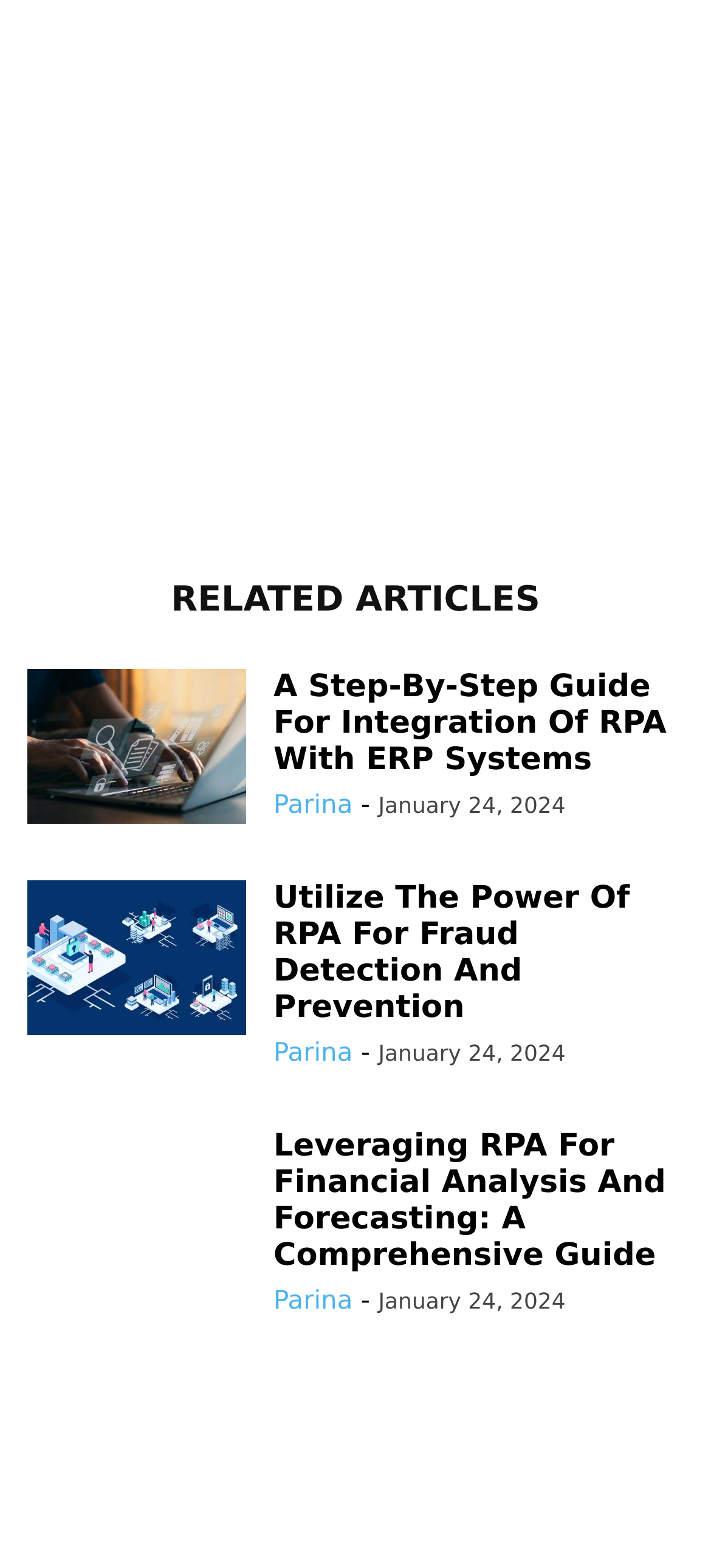Show the bounding box coordinates of the element that should be clicked to complete the task: "Leave a reply".

[0.038, 0.355, 0.962, 0.389]